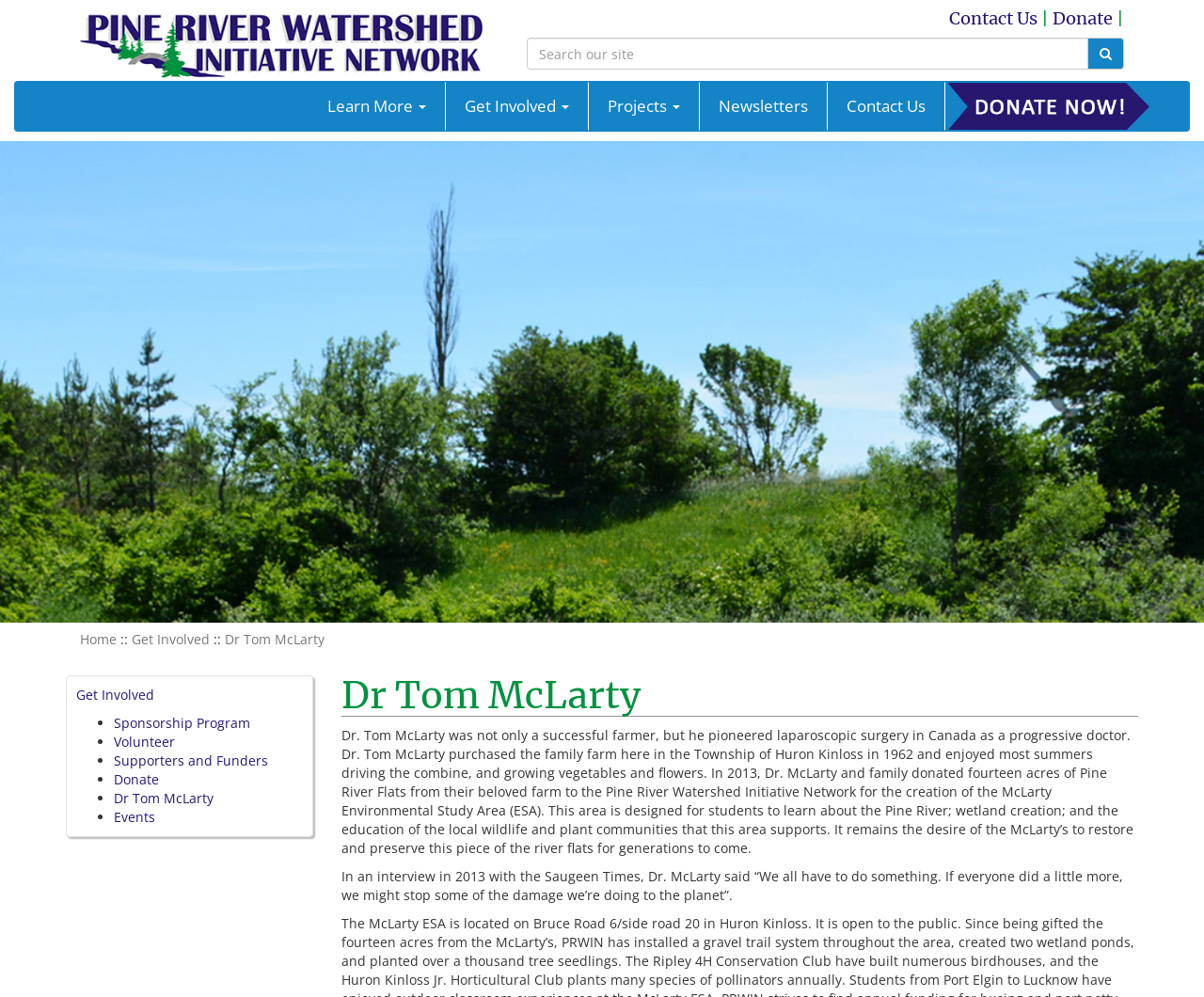Please give a concise answer to this question using a single word or phrase: 
What can be done to stop damage to the planet?

Do a little more